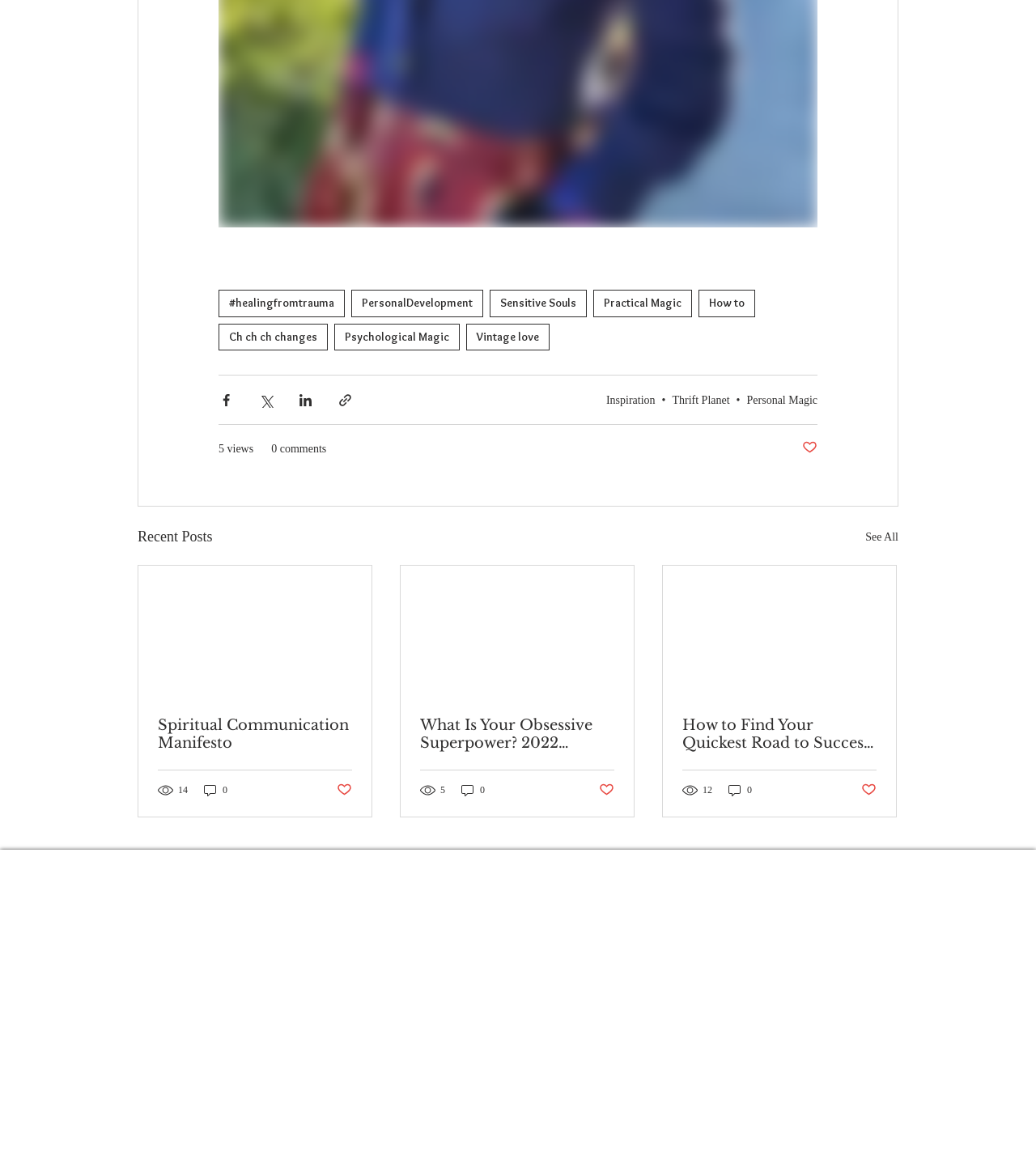Find the bounding box coordinates for the element that must be clicked to complete the instruction: "Like the 'How to Find Your Quickest Road to Success - 2022 Olympic PepTalk' post". The coordinates should be four float numbers between 0 and 1, indicated as [left, top, right, bottom].

[0.831, 0.67, 0.846, 0.684]